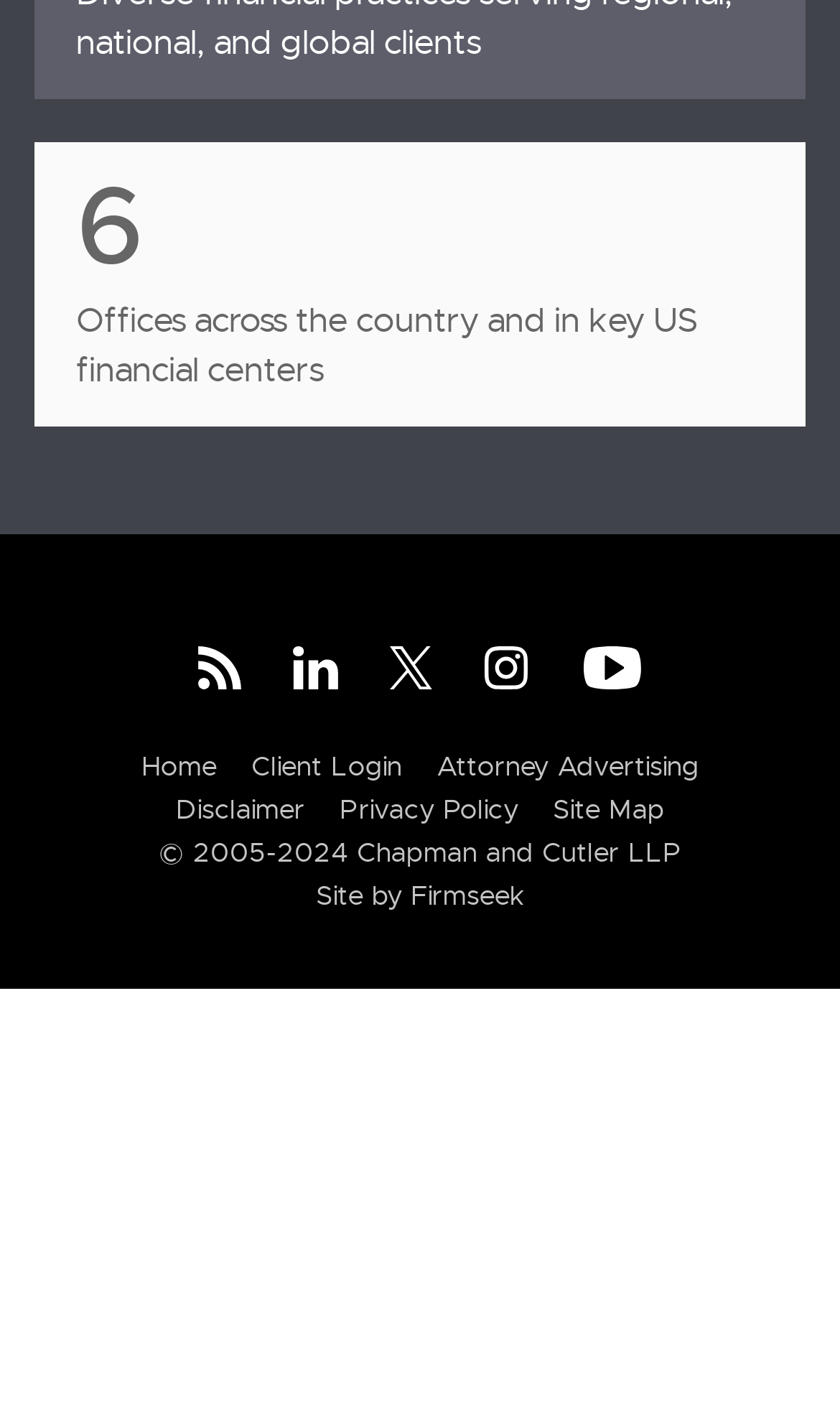Analyze the image and deliver a detailed answer to the question: What social media platforms are linked on the page?

The social media platforms are linked on the page through image icons, which are children of link elements. The links are located in the contentinfo section, and their bounding box coordinates indicate their vertical positions. The platforms are RSS, LinkedIn, Twitter, Instagram, and YouTube, respectively.